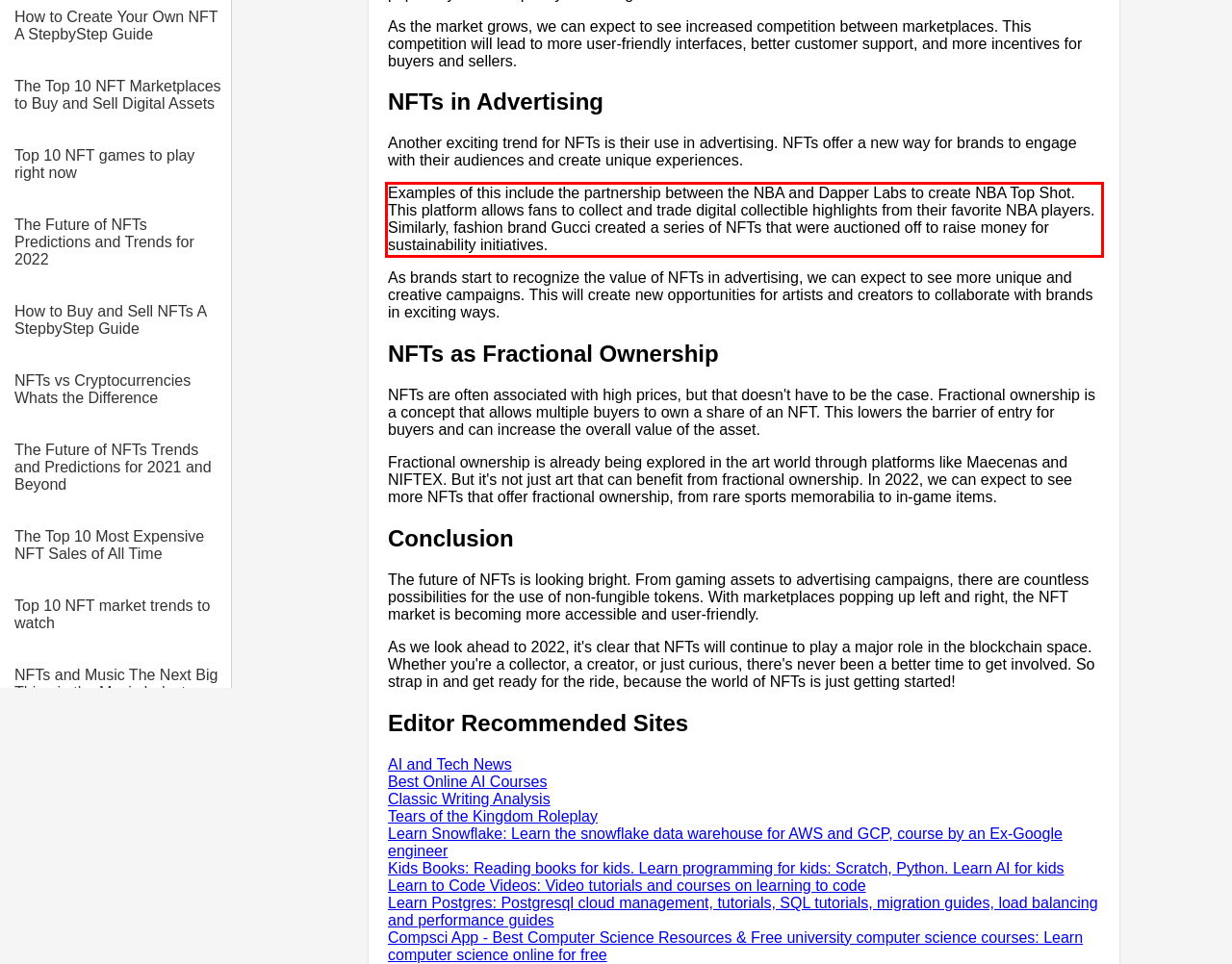With the given screenshot of a webpage, locate the red rectangle bounding box and extract the text content using OCR.

Examples of this include the partnership between the NBA and Dapper Labs to create NBA Top Shot. This platform allows fans to collect and trade digital collectible highlights from their favorite NBA players. Similarly, fashion brand Gucci created a series of NFTs that were auctioned off to raise money for sustainability initiatives.